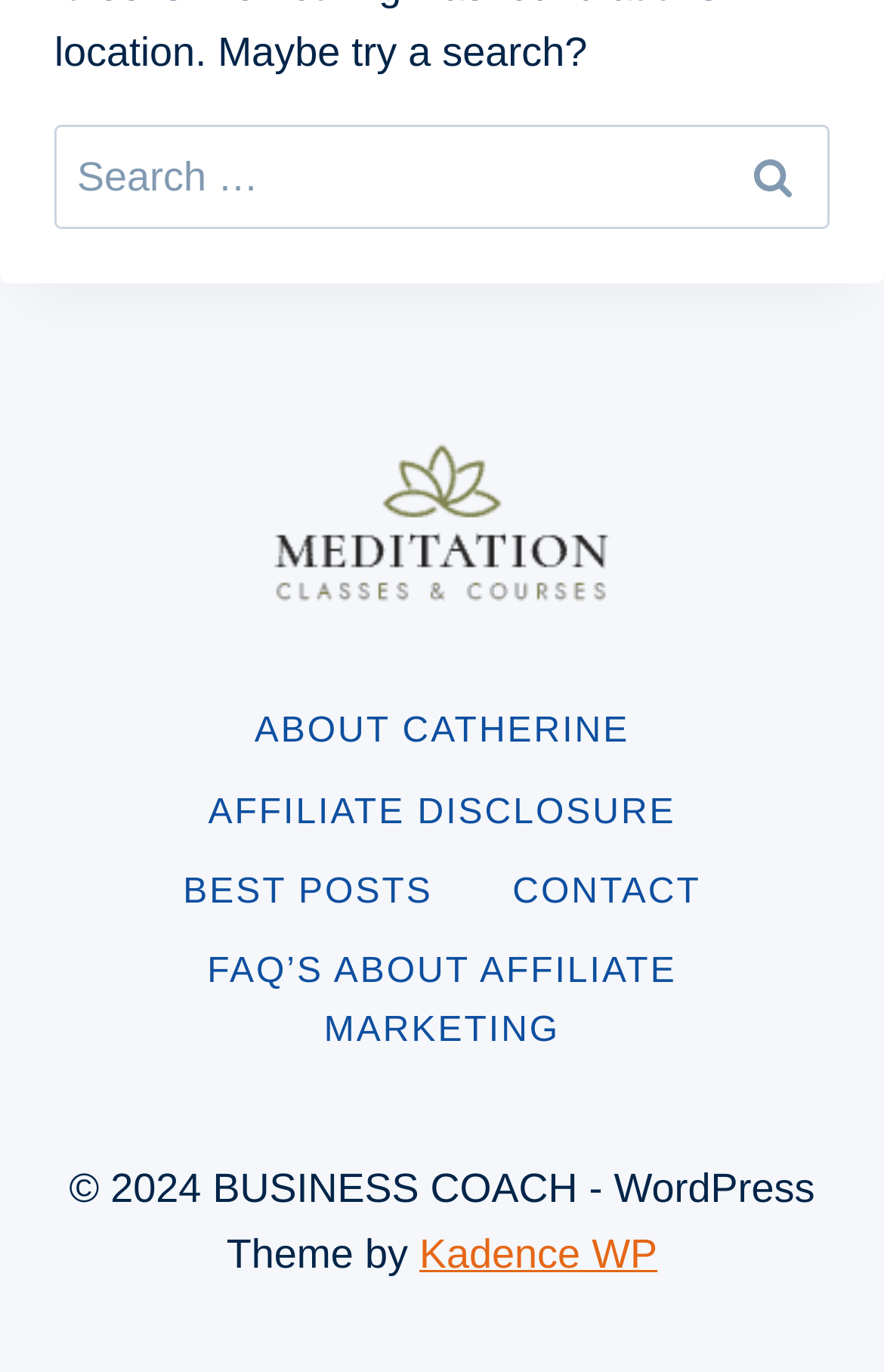Using the webpage screenshot and the element description k.khan@qu.edu.qa, determine the bounding box coordinates. Specify the coordinates in the format (top-left x, top-left y, bottom-right x, bottom-right y) with values ranging from 0 to 1.

None